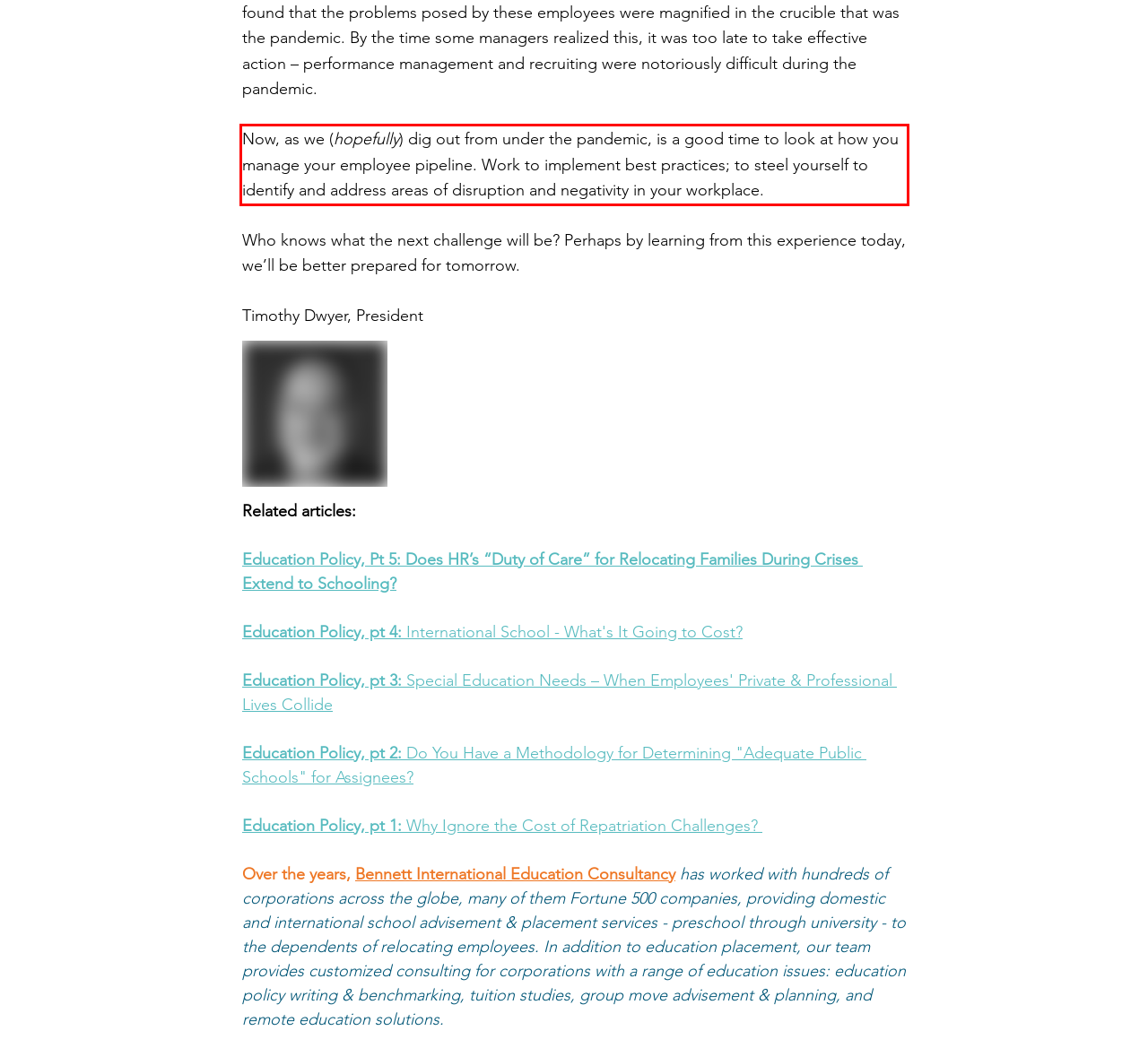Examine the webpage screenshot, find the red bounding box, and extract the text content within this marked area.

Now, as we (hopefully) dig out from under the pandemic, is a good time to look at how you manage your employee pipeline. Work to implement best practices; to steel yourself to identify and address areas of disruption and negativity in your workplace.